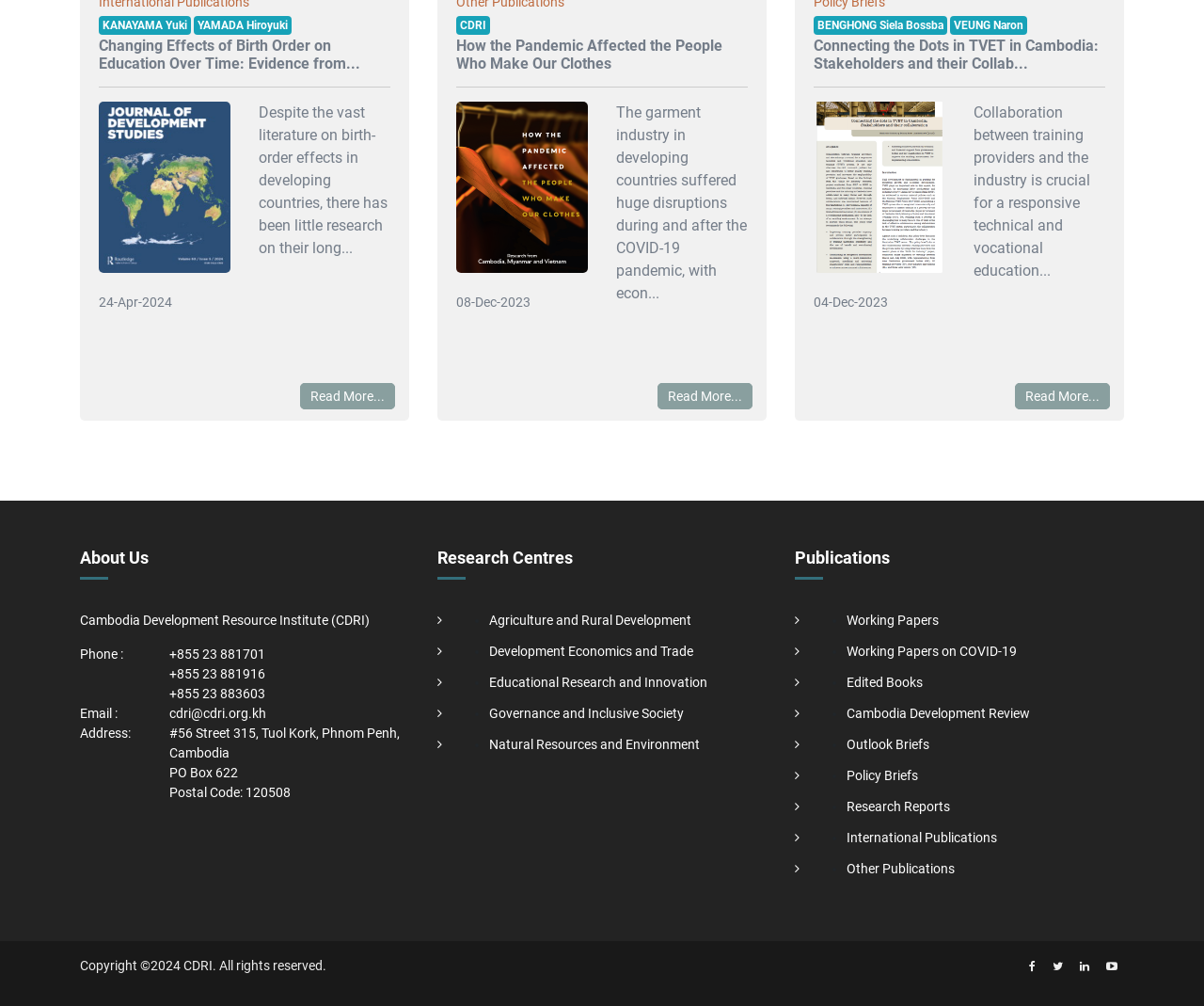What is the name of the institute?
Based on the visual details in the image, please answer the question thoroughly.

The name of the institute can be found in the 'About Us' section, where it is stated as 'Cambodia Development Resource Institute (CDRI)'.